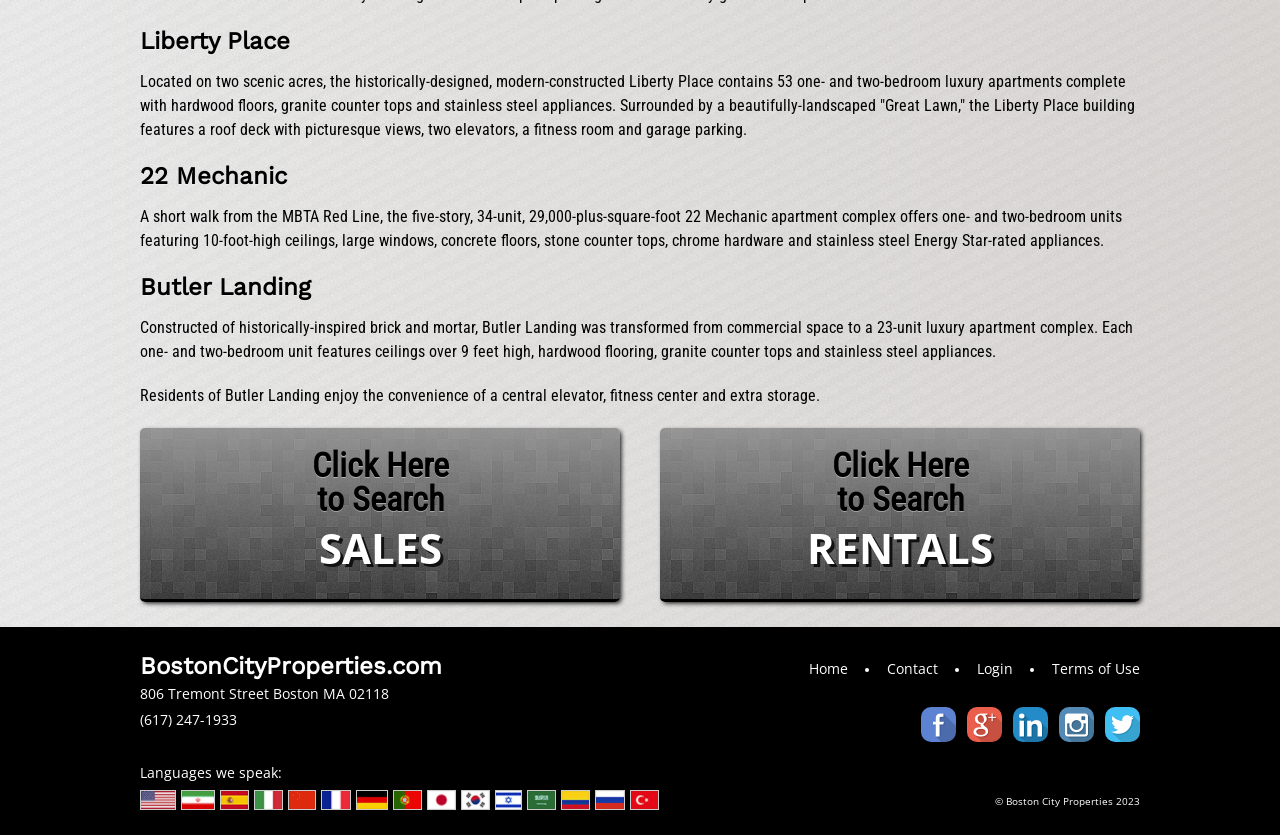Please locate the clickable area by providing the bounding box coordinates to follow this instruction: "Call (617) 247-1933".

[0.109, 0.85, 0.185, 0.873]